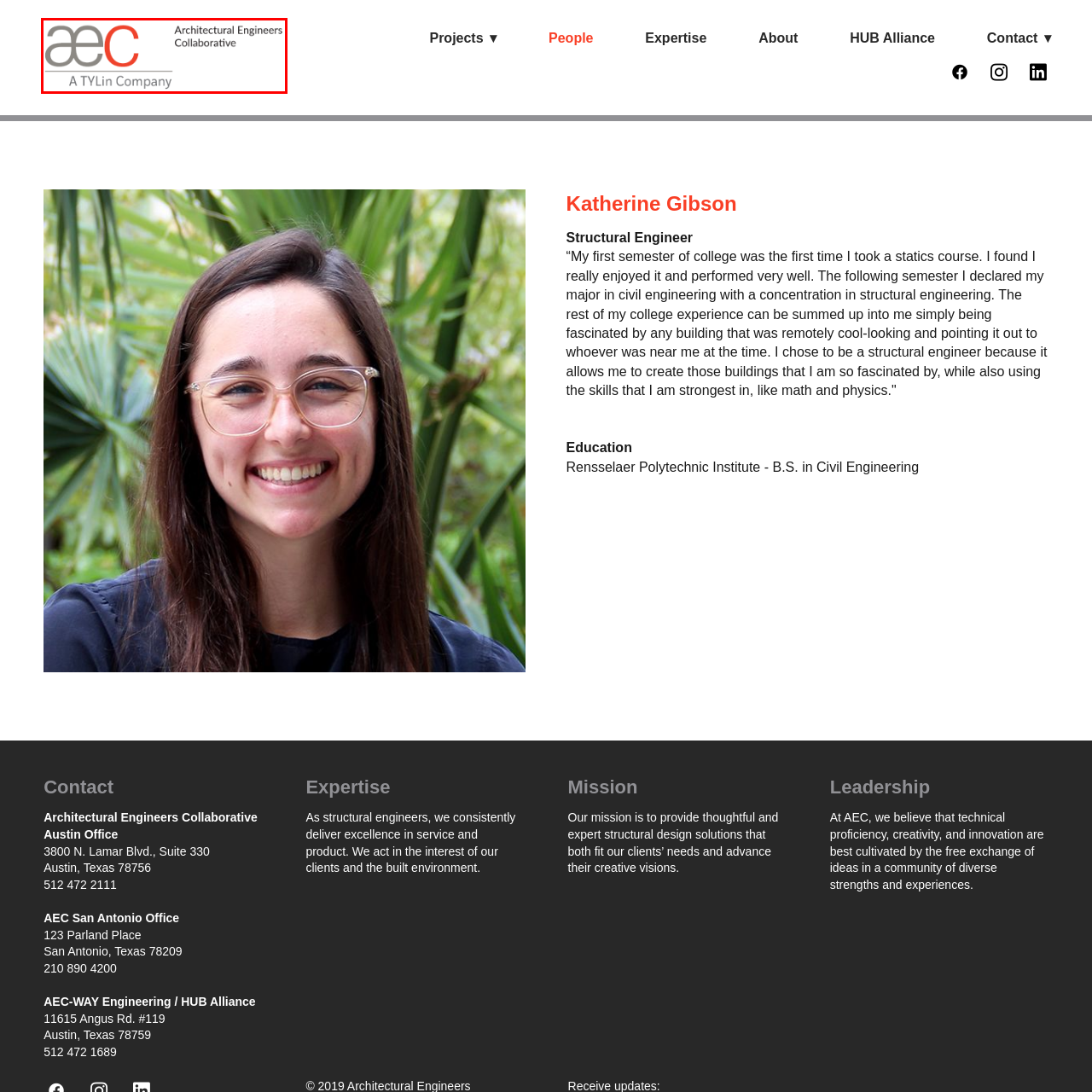Provide an in-depth caption for the image inside the red boundary.

The image showcases the logo of the Architectural Engineers Collaborative (AEC), emphasizing its identity as "A TYLin Company." The design features the letters "a," "e," and "c" in a stylized format, with the letter "C" highlighted in a vibrant red color, signifying a strong visual presence. Accompanying the logo is the full name of the organization, reinforcing its function within the field of structural engineering. AEC is known for its commitment to delivering excellence in service and innovative solutions in architectural engineering.